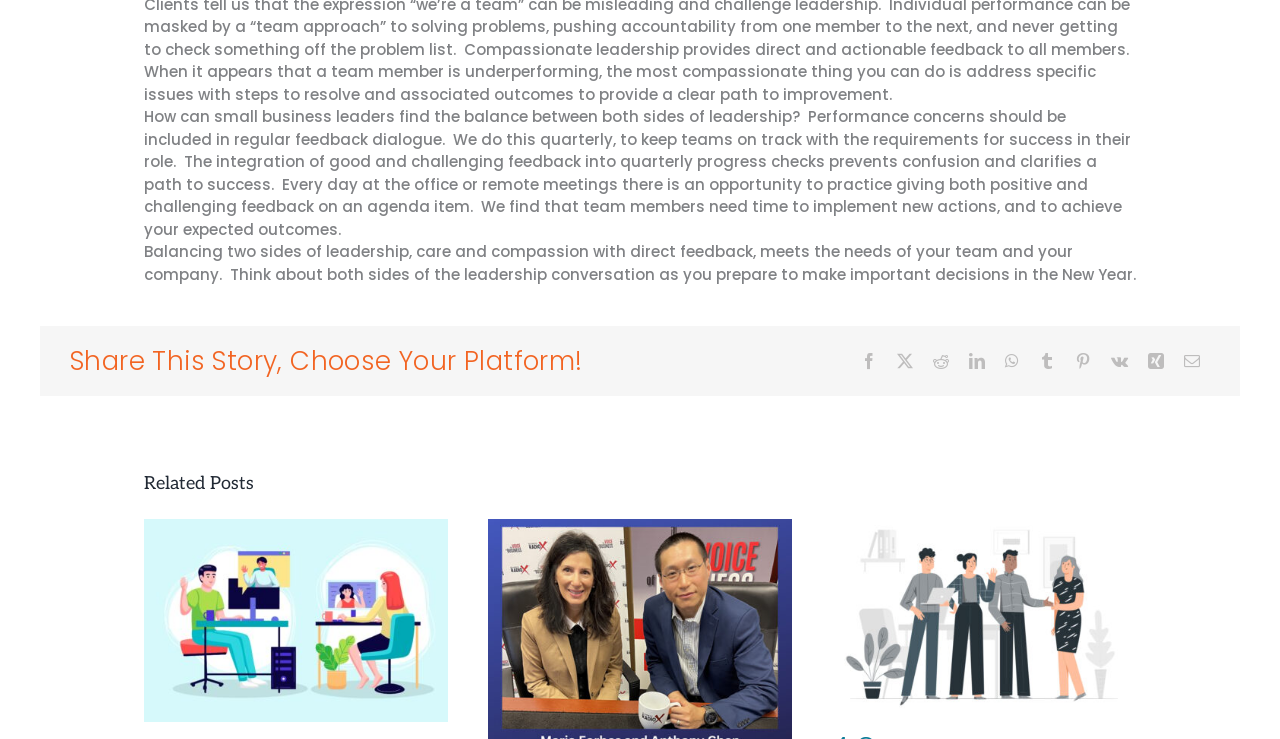Based on the element description: "aria-label="4 Common Misconceptions About Onboarding"", identify the bounding box coordinates for this UI element. The coordinates must be four float numbers between 0 and 1, listed as [left, top, right, bottom].

[0.65, 0.704, 0.887, 0.733]